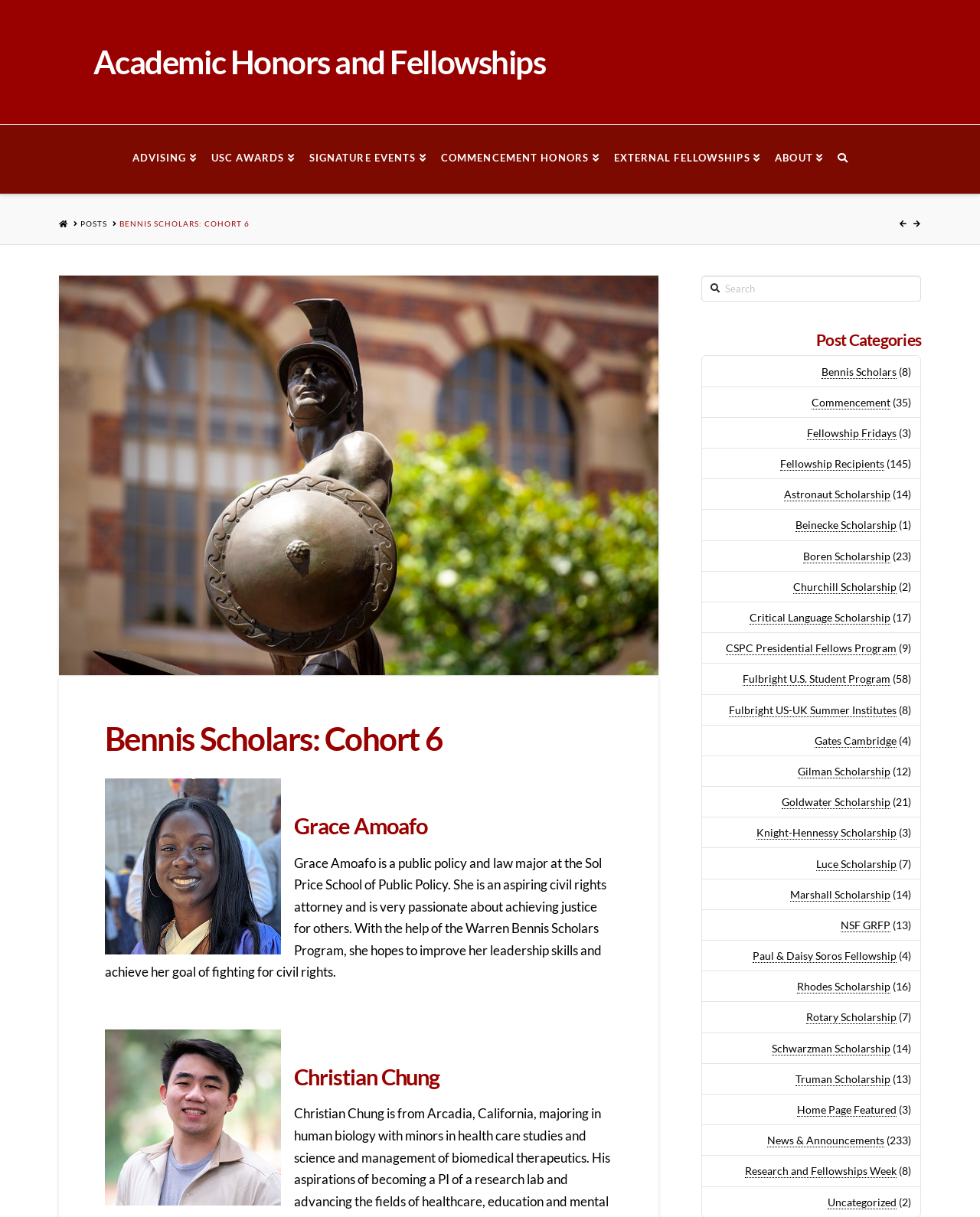Find the bounding box coordinates of the element to click in order to complete the given instruction: "Search for posts."

[0.714, 0.226, 0.94, 0.248]